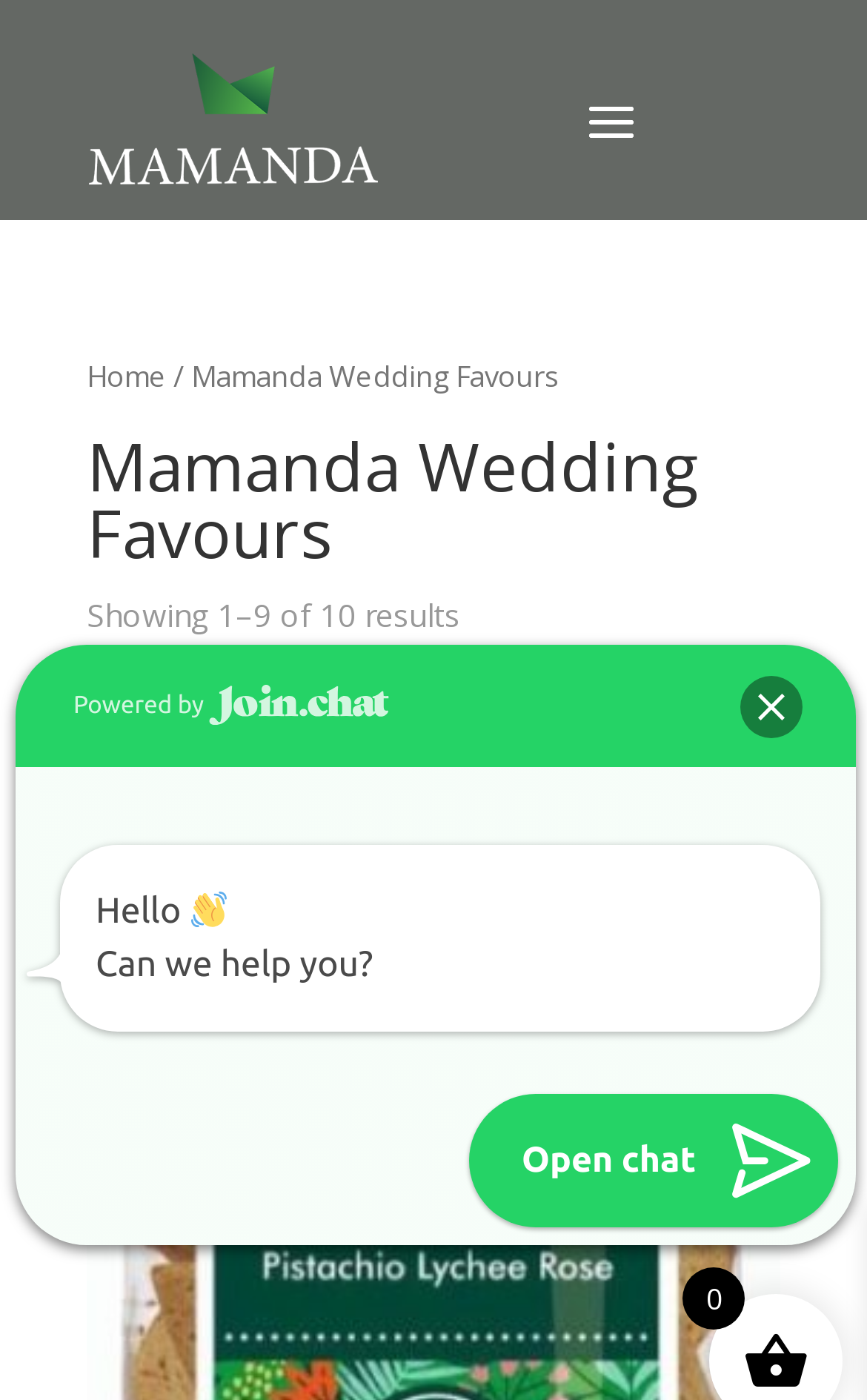Offer an in-depth caption of the entire webpage.

The webpage is about Mamanda Wedding Favours, with a prominent heading at the top center of the page. Below the heading, there is a breadcrumb navigation menu that spans across the top of the page, containing a link to the "Home" page and a static text indicating the current location, "Mamanda Wedding Favours".

Underneath the breadcrumb menu, there is a section displaying a list of results, with a static text indicating that it is showing 1-9 of 10 results. To the right of this section, there is a combobox for selecting the shop order, which has a popup menu that is currently not expanded.

On the top right corner of the page, there is a small image, and next to it, a static text displaying the number "0". Below this, there is a static text that says "Open chat".

At the bottom left of the page, there is a link to "Powered by Joinchat", accompanied by a small Joinchat logo. On the opposite side of the page, there is a generic element labeled "Close".

In the middle of the page, there is a section with a greeting, starting with a static text "Hello" followed by a waving hand emoji image. Below this, there is a static text asking "Can we help you?".